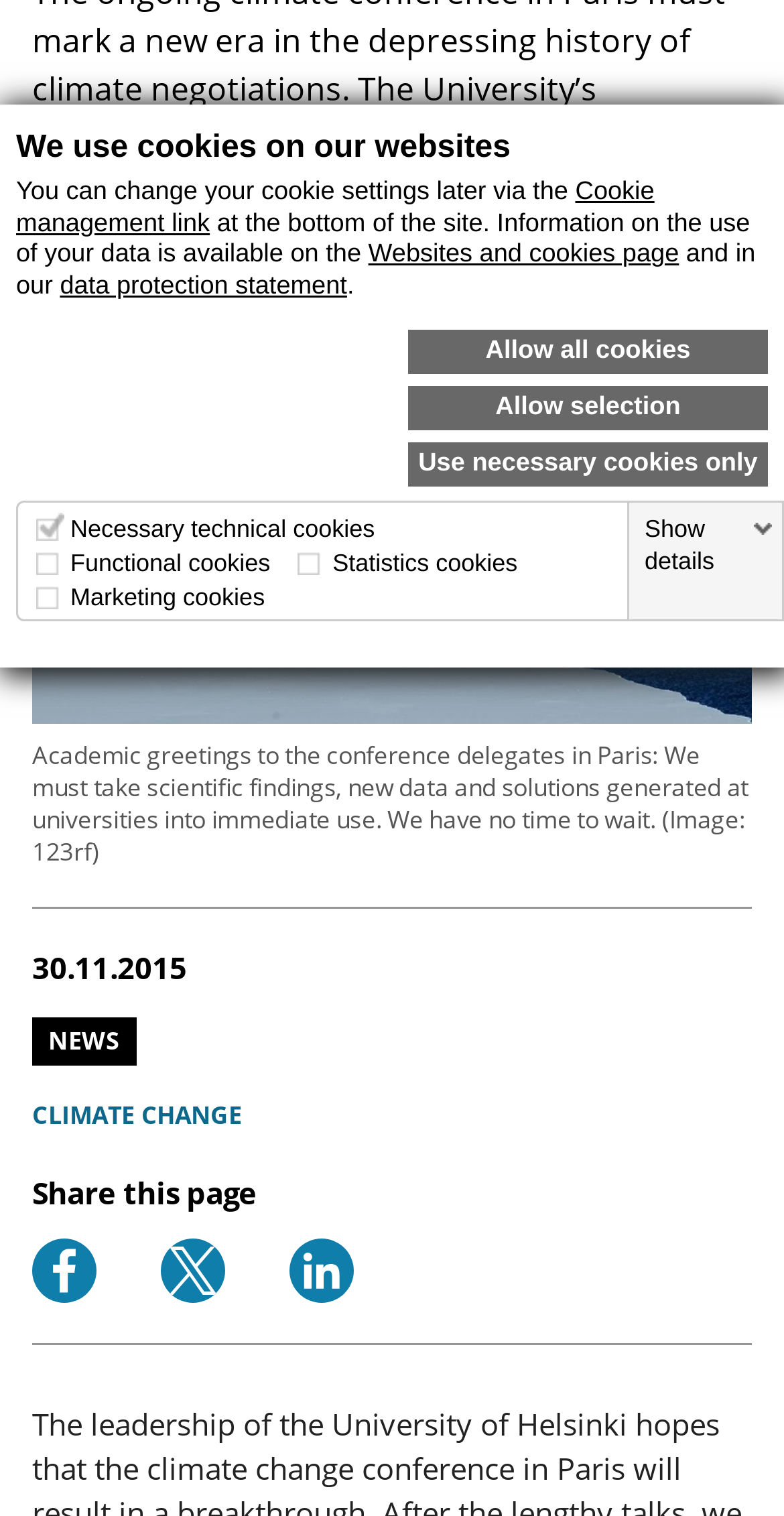Provide the bounding box coordinates of the HTML element described by the text: "Super Spicy Records". The coordinates should be in the format [left, top, right, bottom] with values between 0 and 1.

None